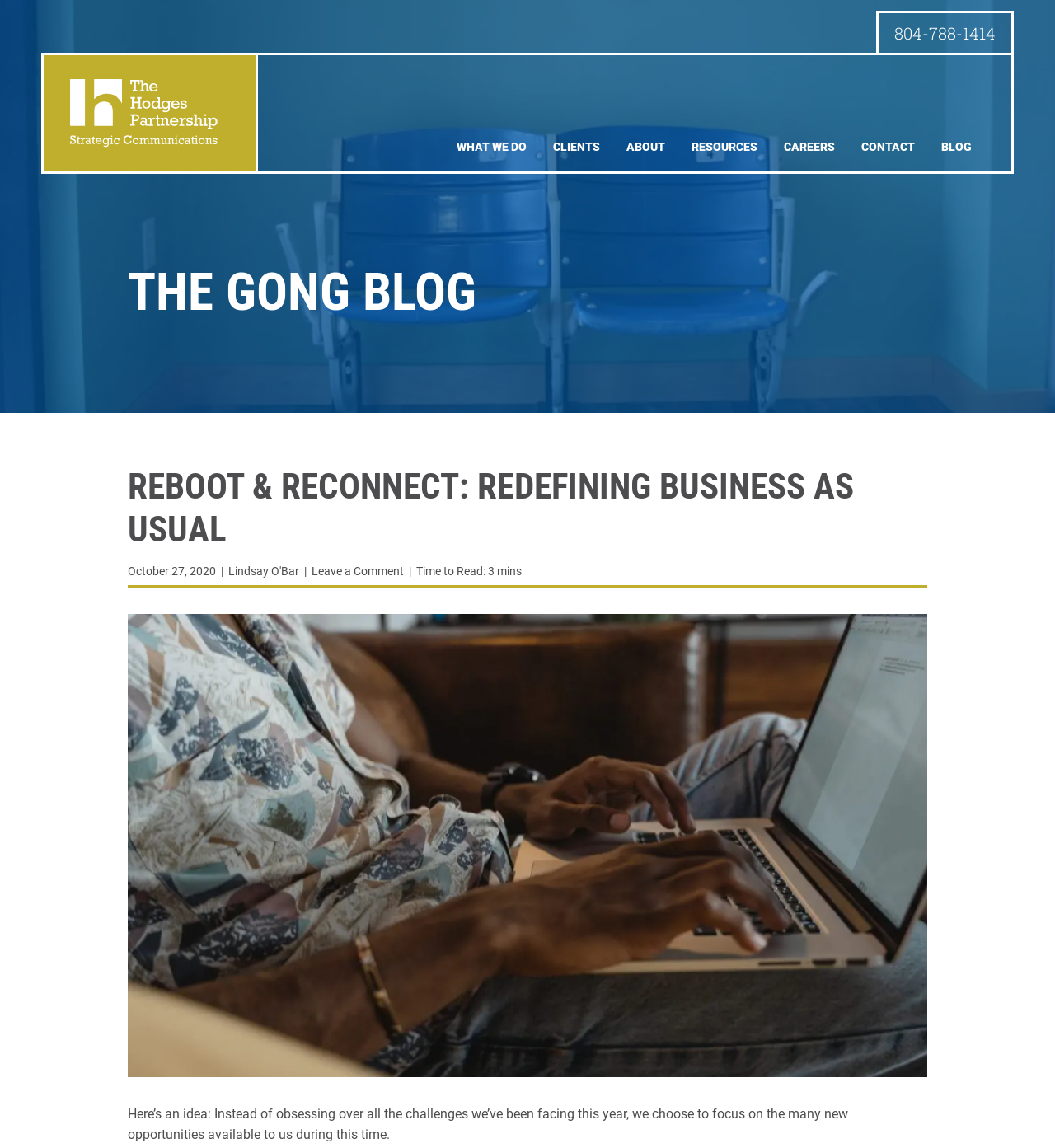Provide the bounding box coordinates for the UI element described in this sentence: "Leave a Comment". The coordinates should be four float values between 0 and 1, i.e., [left, top, right, bottom].

[0.295, 0.491, 0.383, 0.504]